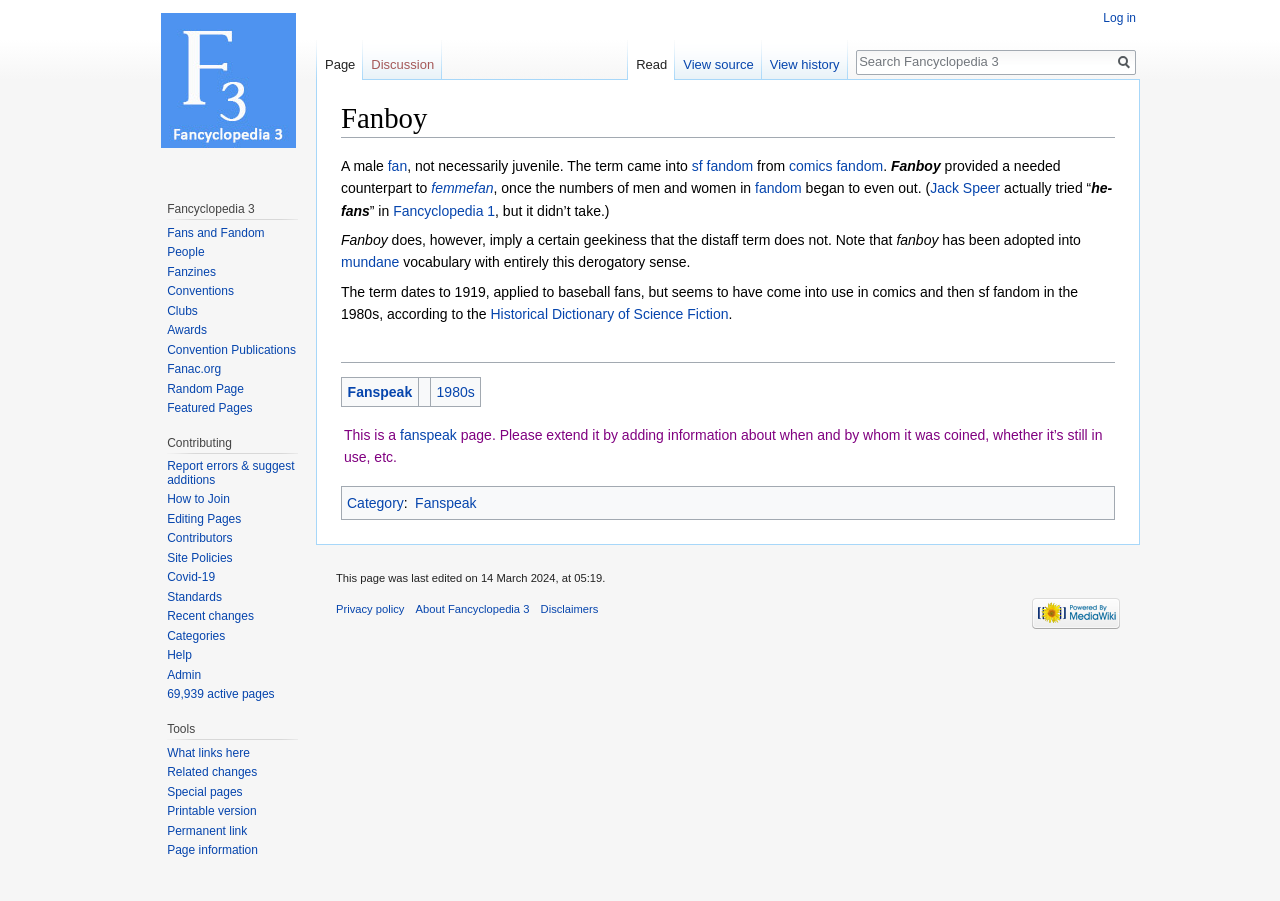Determine the bounding box coordinates of the region to click in order to accomplish the following instruction: "Read about Fanspeak". Provide the coordinates as four float numbers between 0 and 1, specifically [left, top, right, bottom].

[0.272, 0.426, 0.322, 0.444]